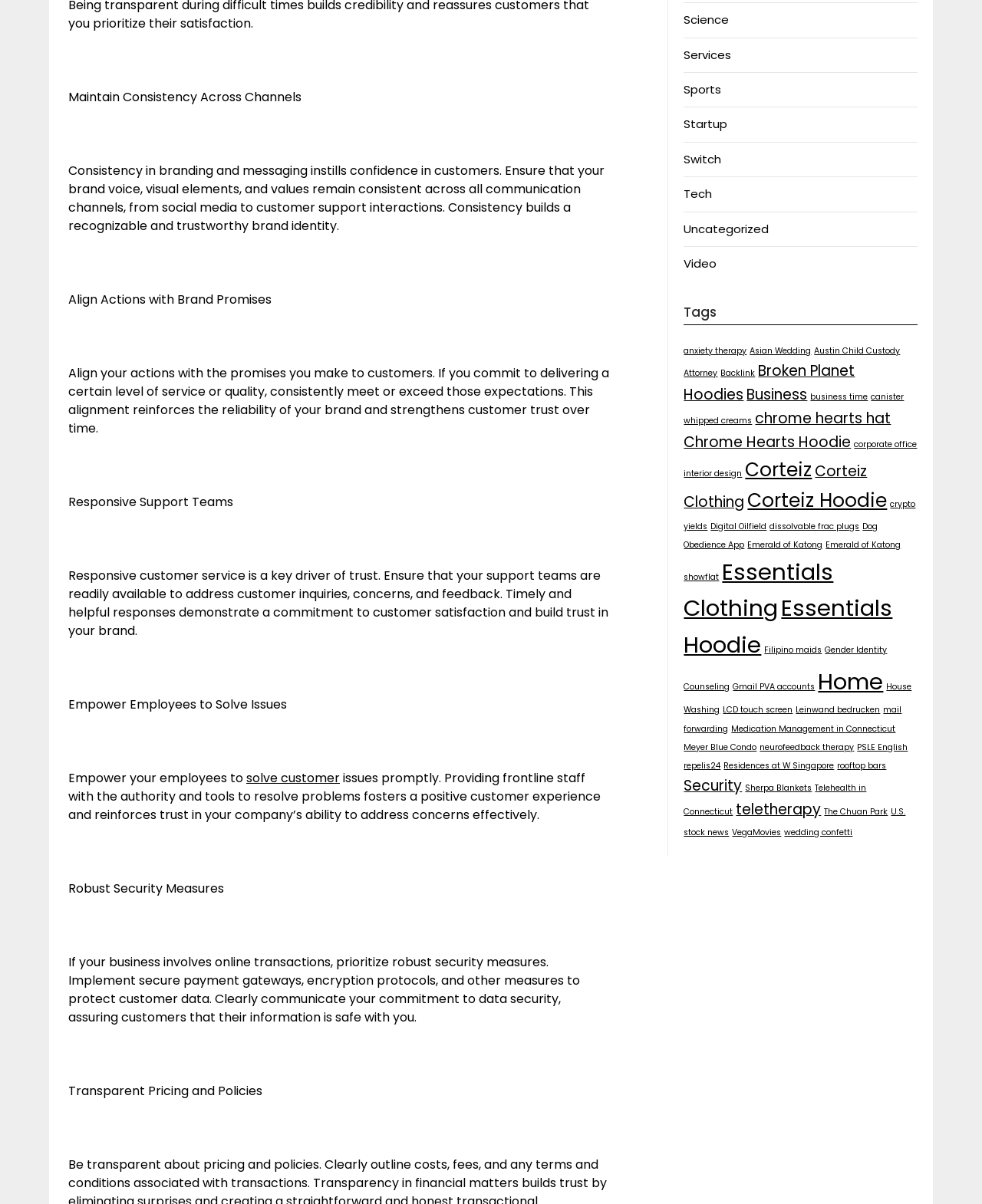Please answer the following question using a single word or phrase: 
What is the purpose of robust security measures?

Protect customer data